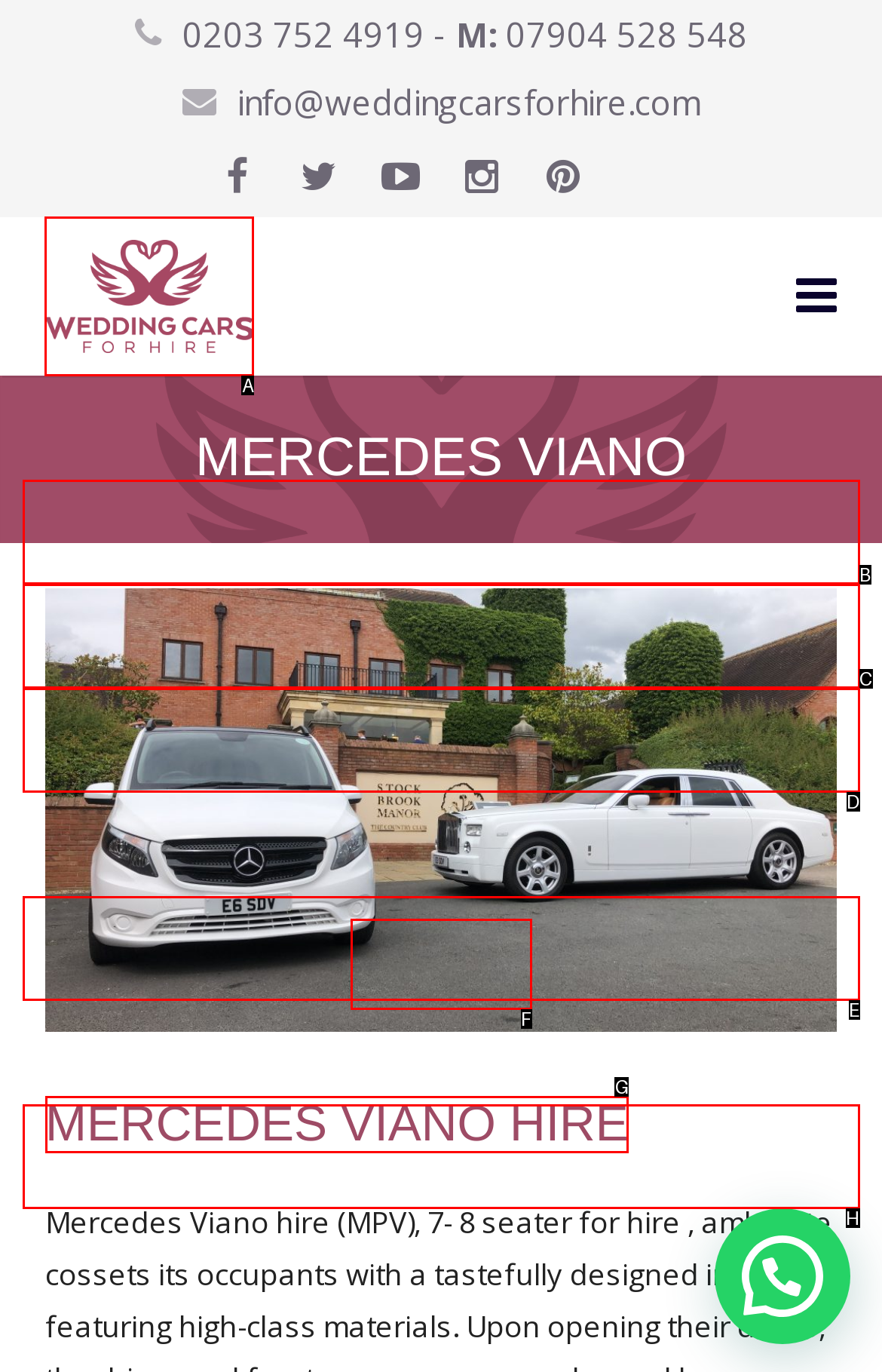Decide which letter you need to select to fulfill the task: Contact us via email
Answer with the letter that matches the correct option directly.

None